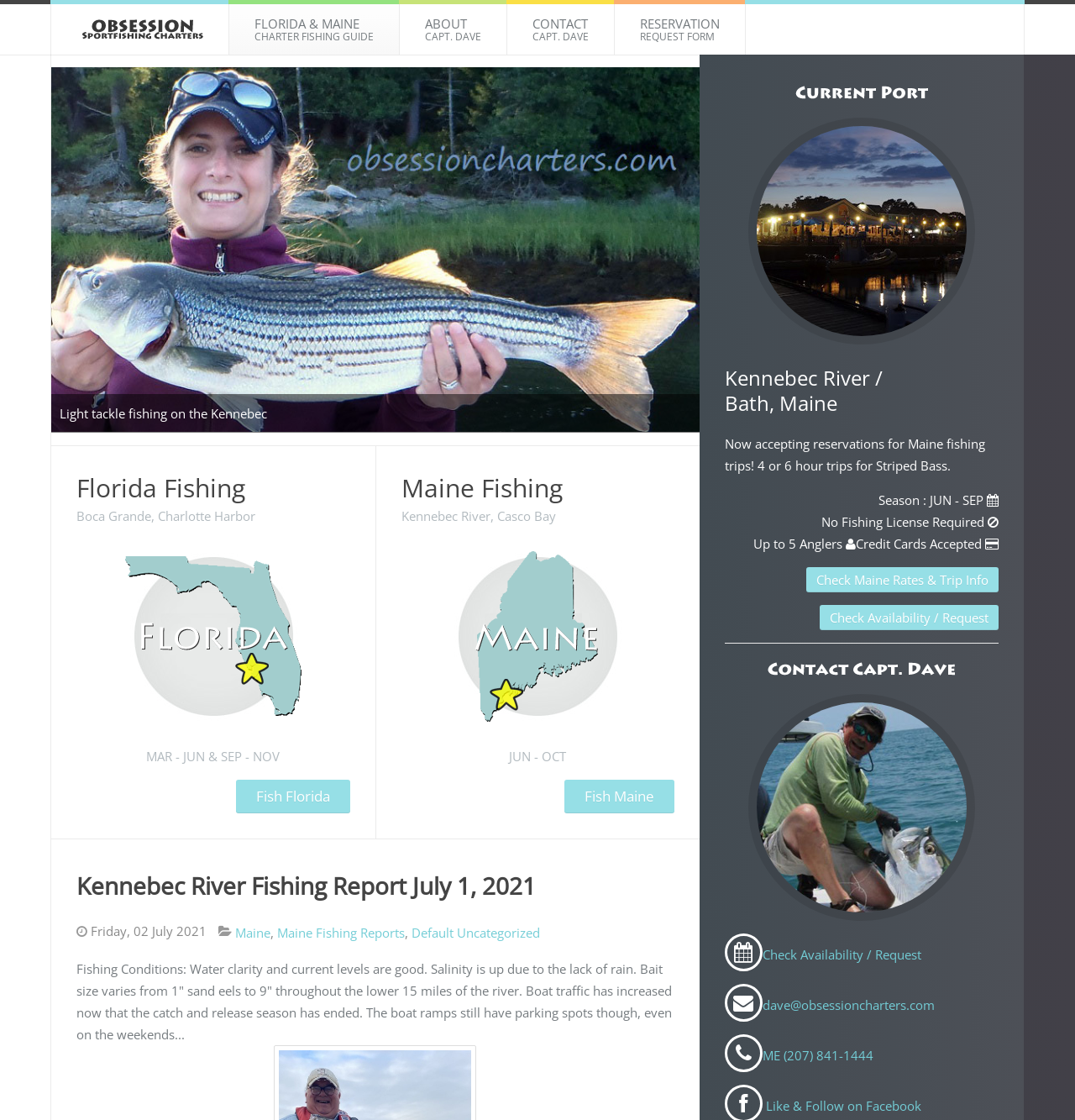Please determine the bounding box coordinates for the element that should be clicked to follow these instructions: "Check Maine Rates & Trip Info".

[0.75, 0.506, 0.929, 0.529]